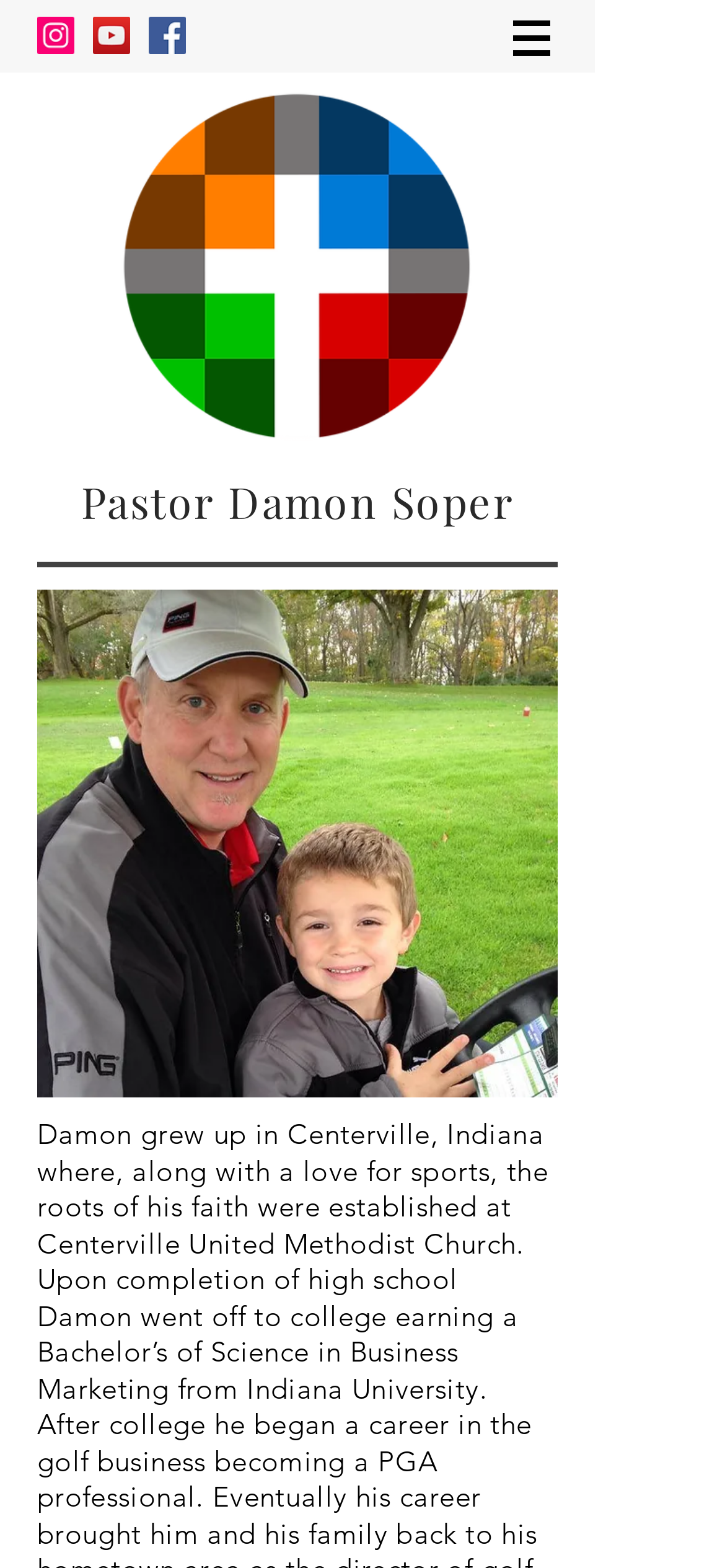Please use the details from the image to answer the following question comprehensively:
How many social media icons are there?

I counted the number of social media icons in the social bar section, which includes Instagram, YouTube, and Facebook.